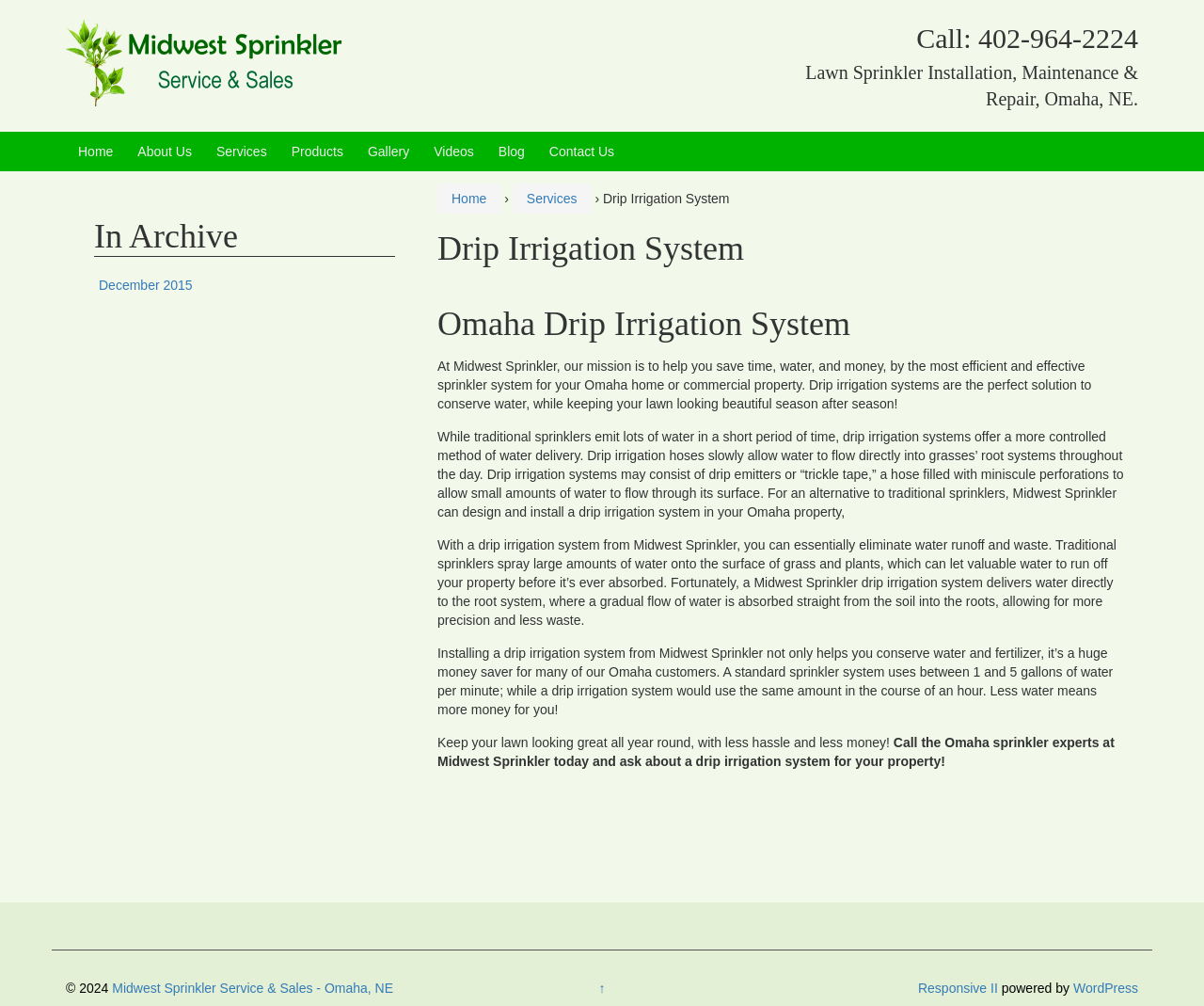Highlight the bounding box coordinates of the region I should click on to meet the following instruction: "Learn more about drip irrigation systems".

[0.501, 0.19, 0.606, 0.205]